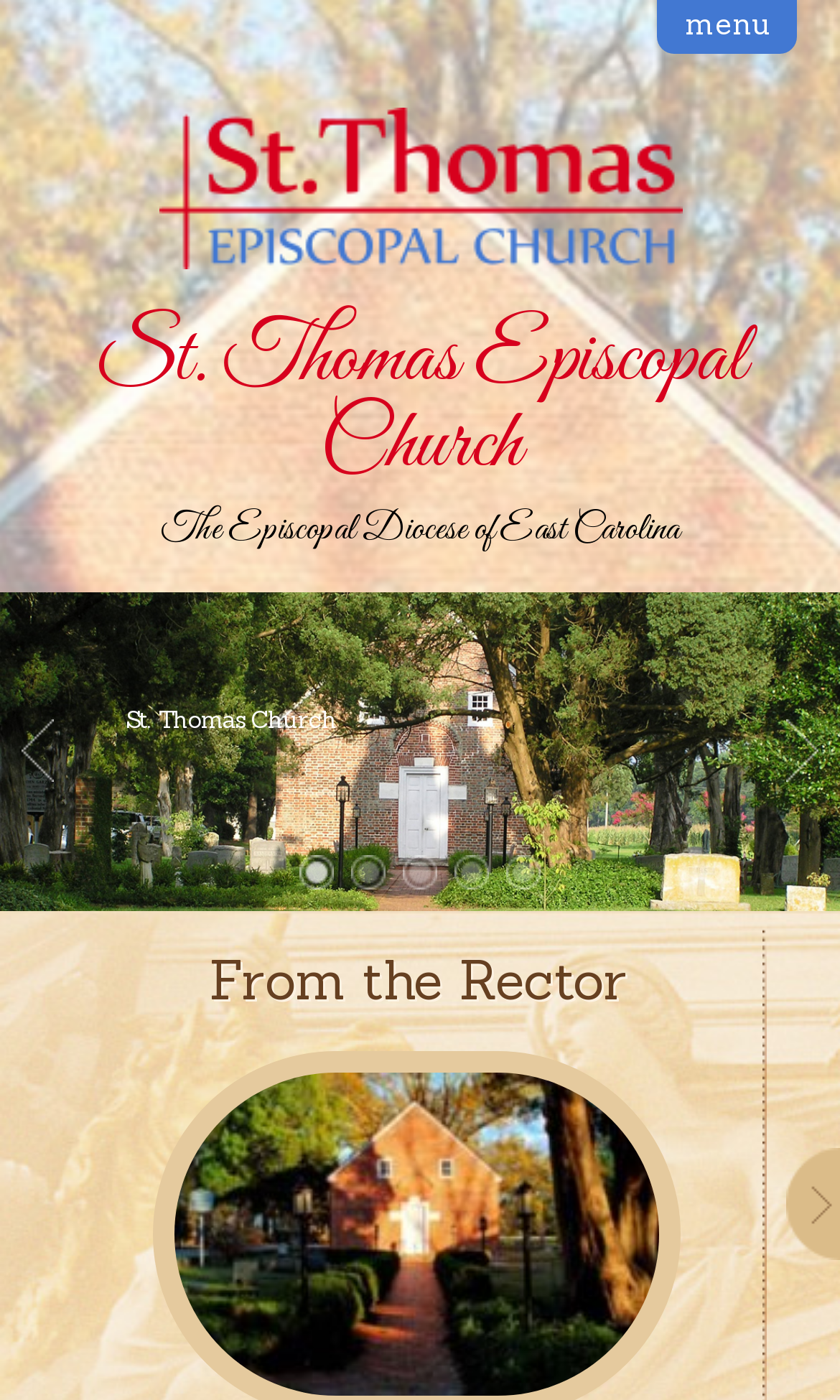Identify the primary heading of the webpage and provide its text.

St. Thomas Episcopal Church